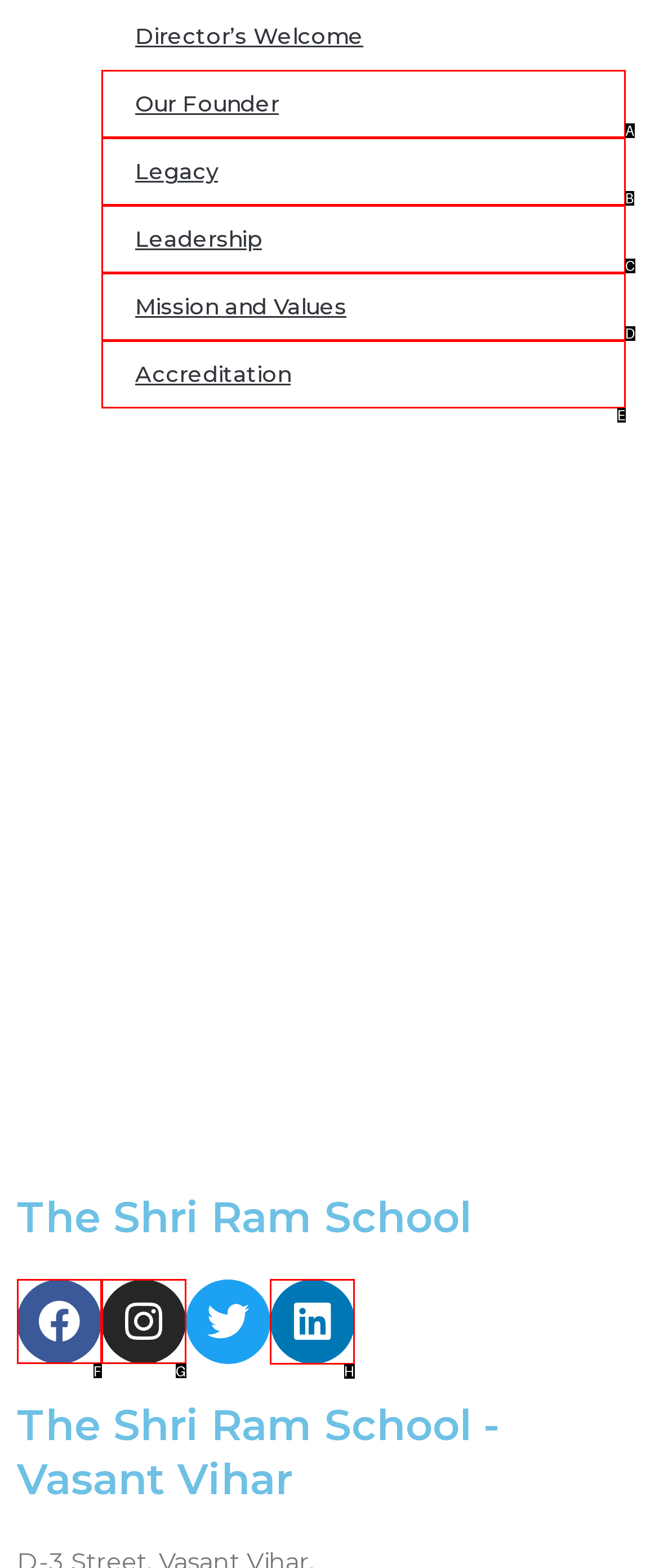Select the appropriate HTML element that needs to be clicked to execute the following task: Check Linkedin profile. Respond with the letter of the option.

H